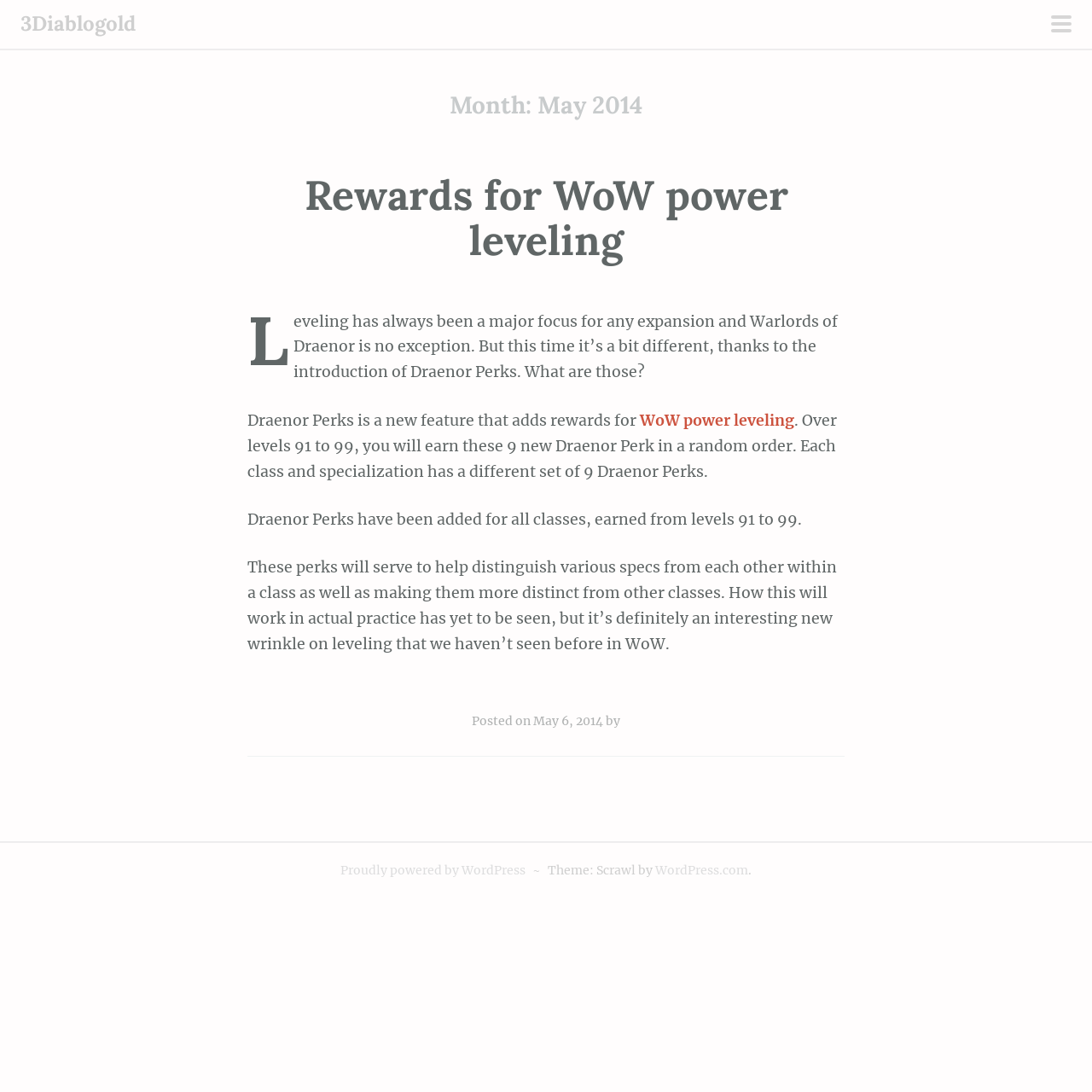Who is the author of the article?
Provide a thorough and detailed answer to the question.

The article does not explicitly mention the author's name, only providing a 'by' keyword followed by no specific name.